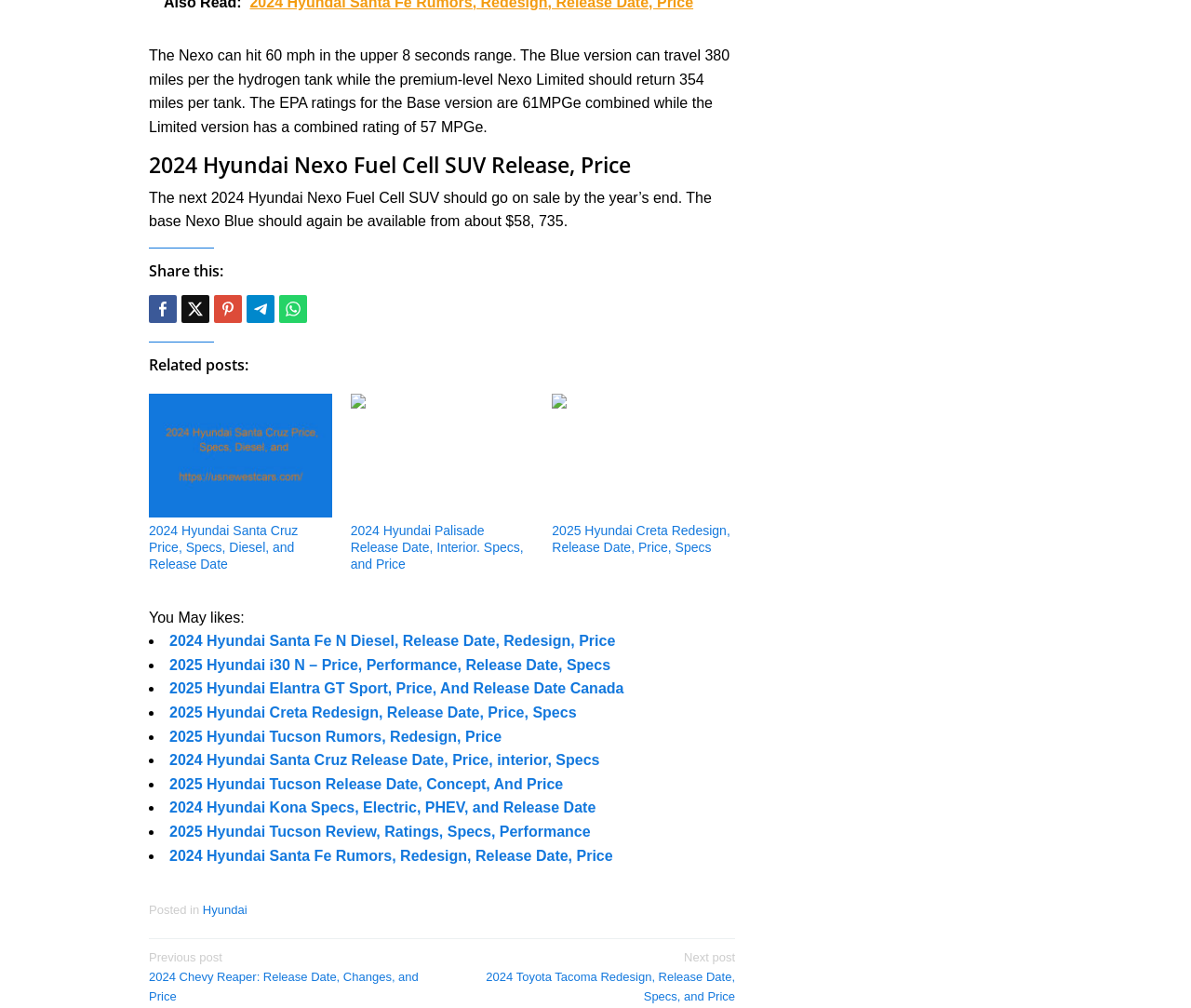Give a one-word or phrase response to the following question: What is the EPA rating for the Base version?

61MPGe combined